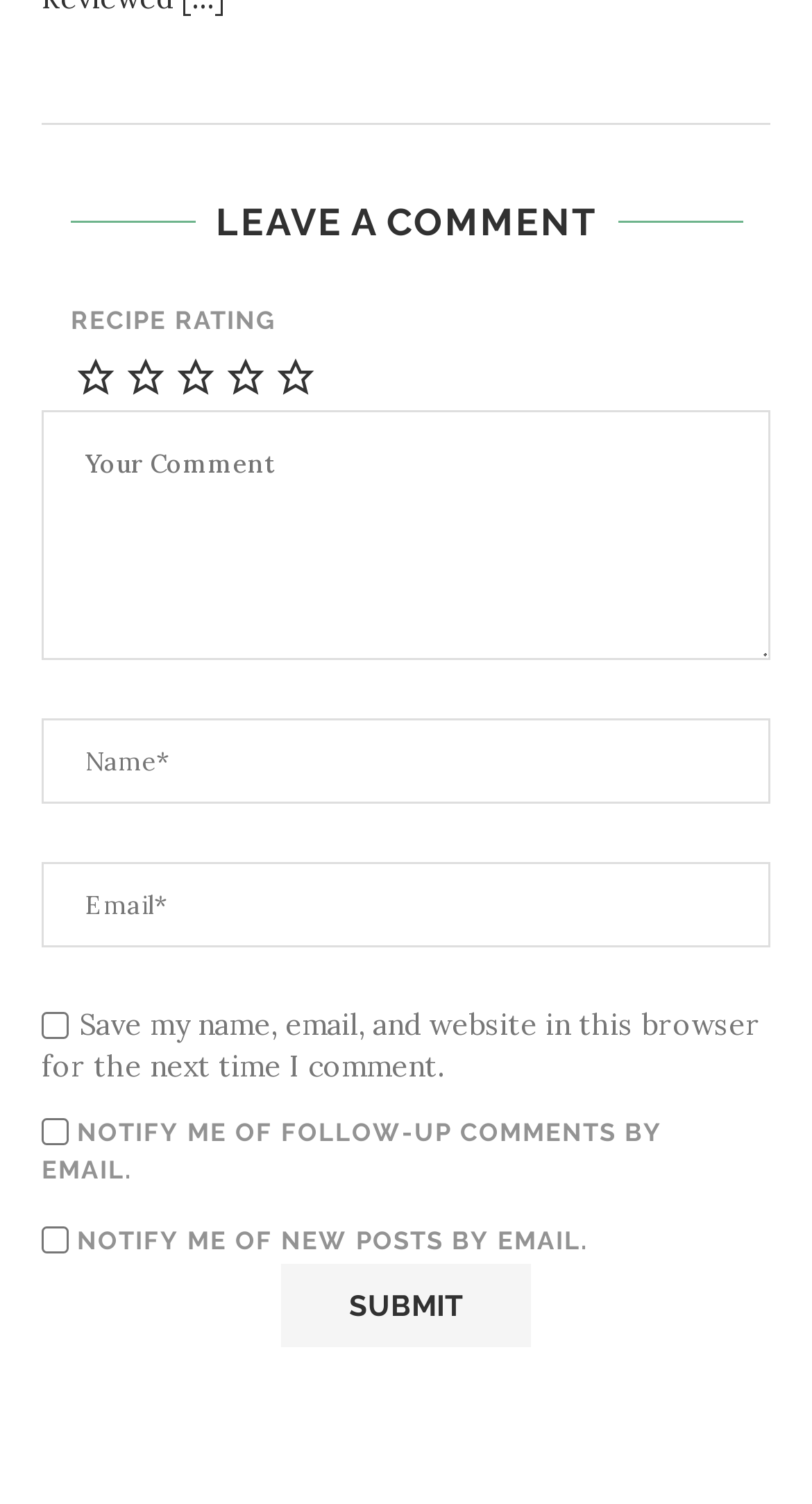Please find and report the bounding box coordinates of the element to click in order to perform the following action: "Click on MORALITY". The coordinates should be expressed as four float numbers between 0 and 1, in the format [left, top, right, bottom].

None